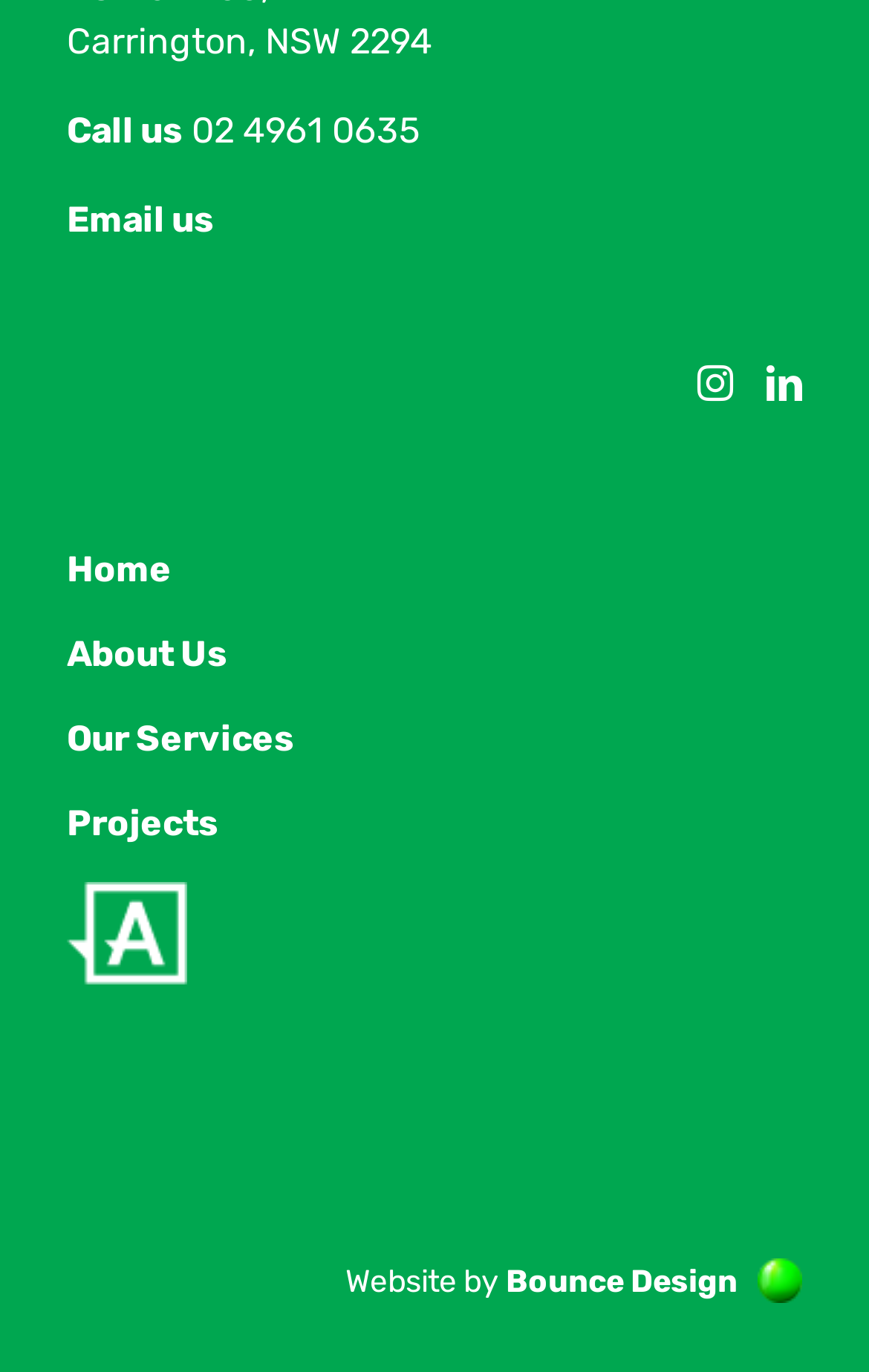Find the bounding box coordinates of the UI element according to this description: "Our Services".

[0.077, 0.52, 0.467, 0.559]